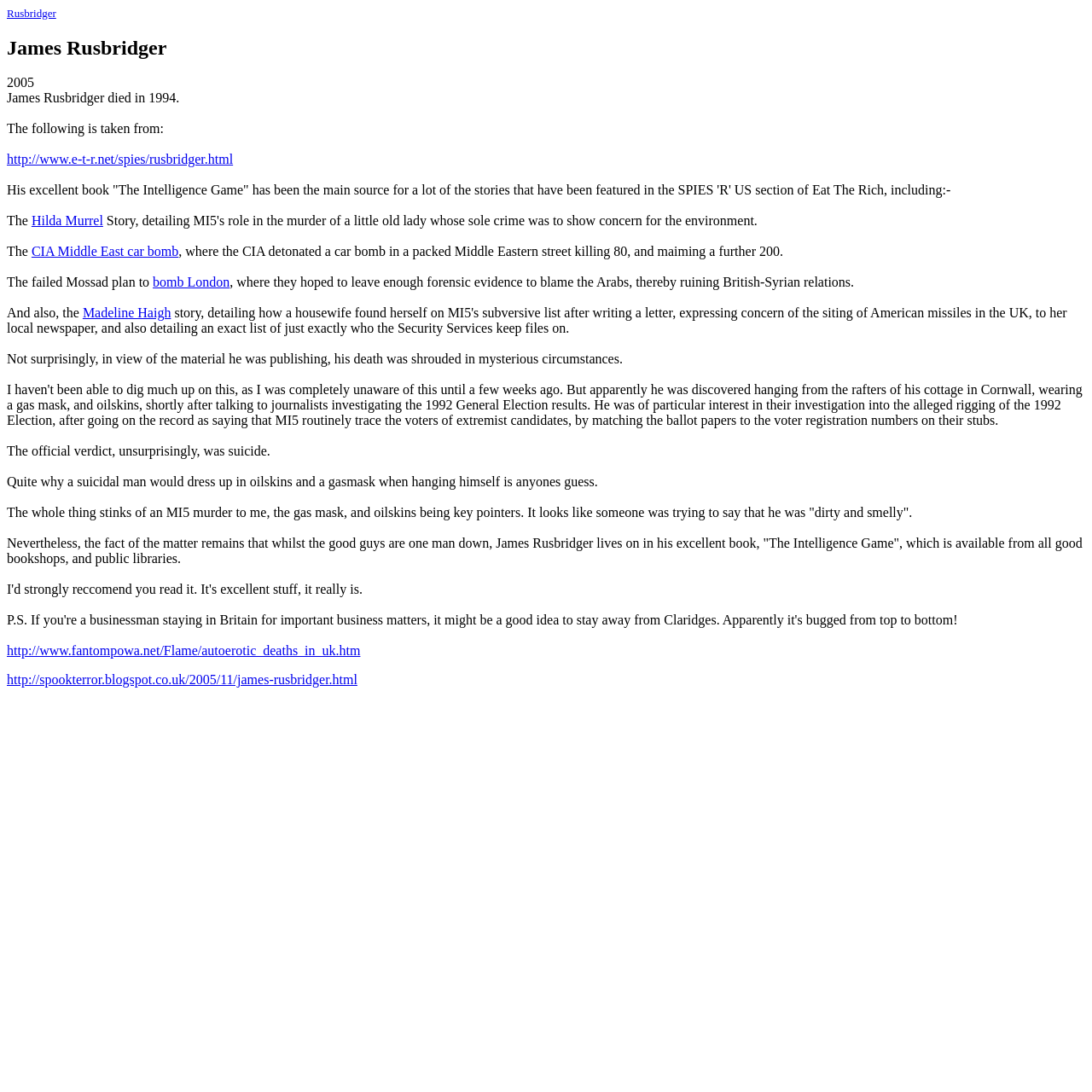What is the year mentioned in the webpage?
Offer a detailed and full explanation in response to the question.

The year 2005 is mentioned in the webpage, specifically in the StaticText element with the text '2005'. This element is located near the top of the webpage.